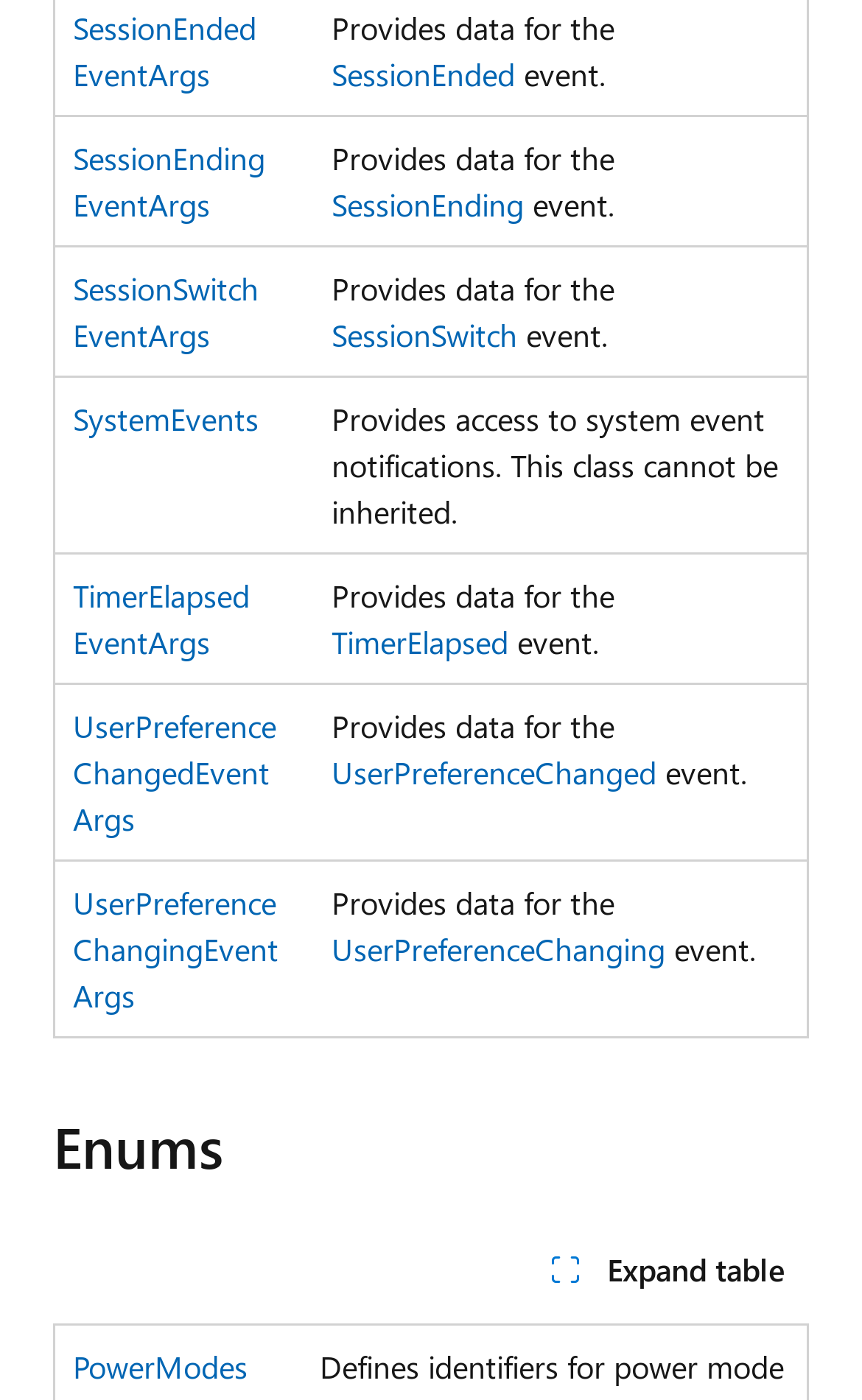Identify the bounding box coordinates of the clickable region necessary to fulfill the following instruction: "Learn about User Preference Changed Event Args". The bounding box coordinates should be four float numbers between 0 and 1, i.e., [left, top, right, bottom].

[0.085, 0.503, 0.321, 0.599]